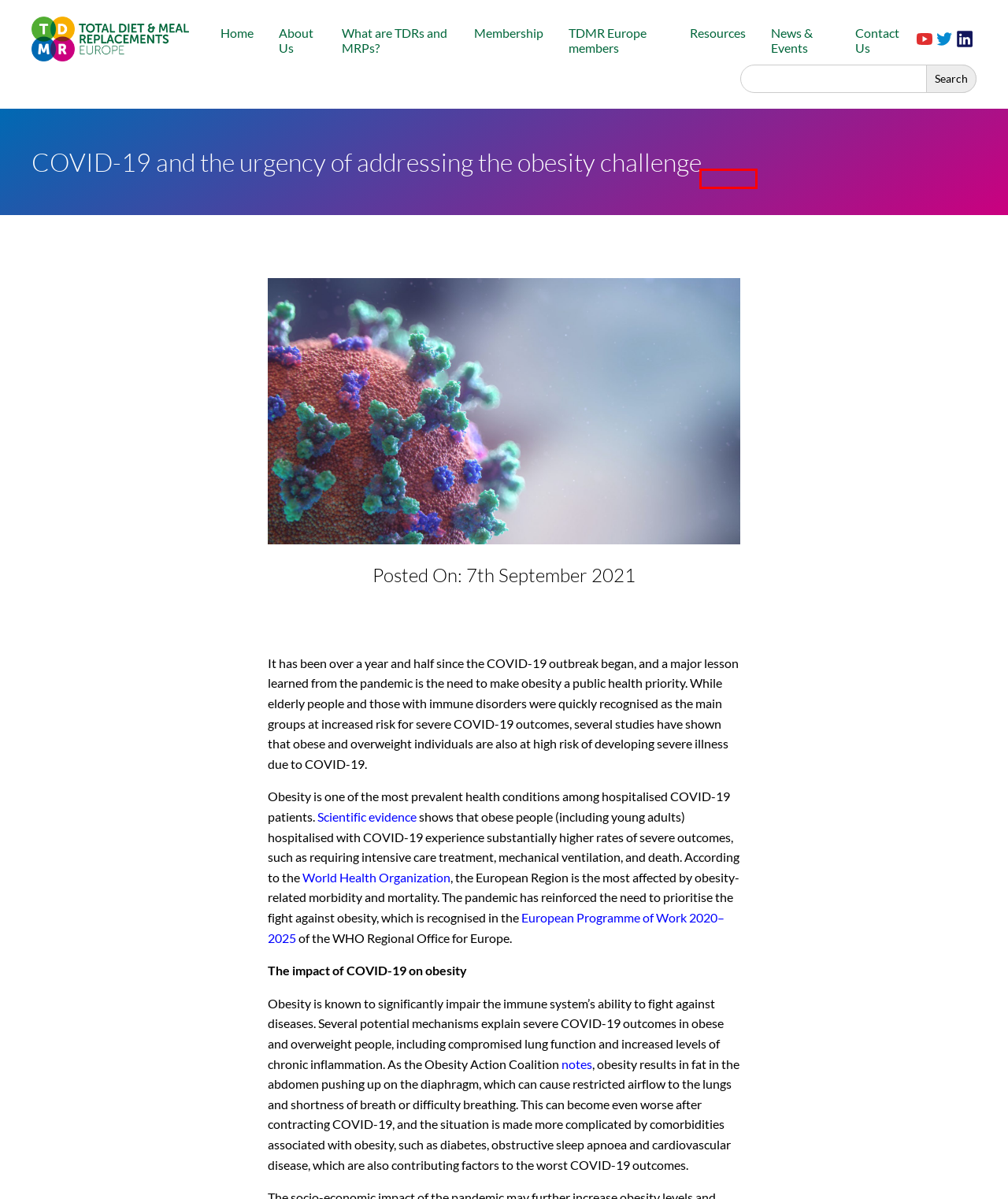Evaluate the webpage screenshot and identify the element within the red bounding box. Select the webpage description that best fits the new webpage after clicking the highlighted element. Here are the candidates:
A. Total Diet Replacements – TDMR
B. Membership – TDMR
C. About Us – TDMR
D. What are TDRs and MRPS? – TDMR
E. Contact Us – TDMR
F. Webinars – TDMR
G. Obesity and comorbidities: the role of TDRs and MRPs – TDMR
H. TDMR – Total Diet & Meal Replacements Europe

F